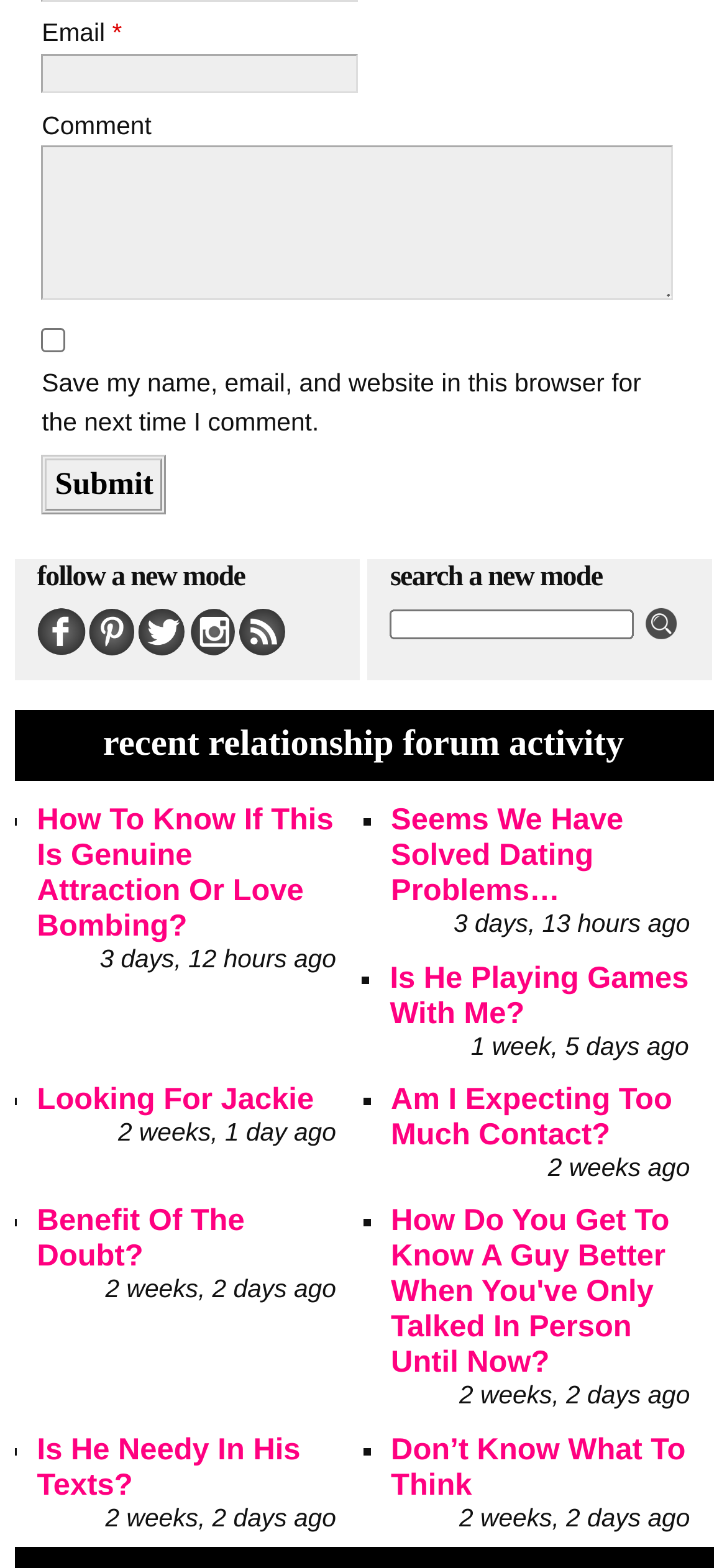Please indicate the bounding box coordinates of the element's region to be clicked to achieve the instruction: "Write a comment". Provide the coordinates as four float numbers between 0 and 1, i.e., [left, top, right, bottom].

[0.057, 0.092, 0.927, 0.192]